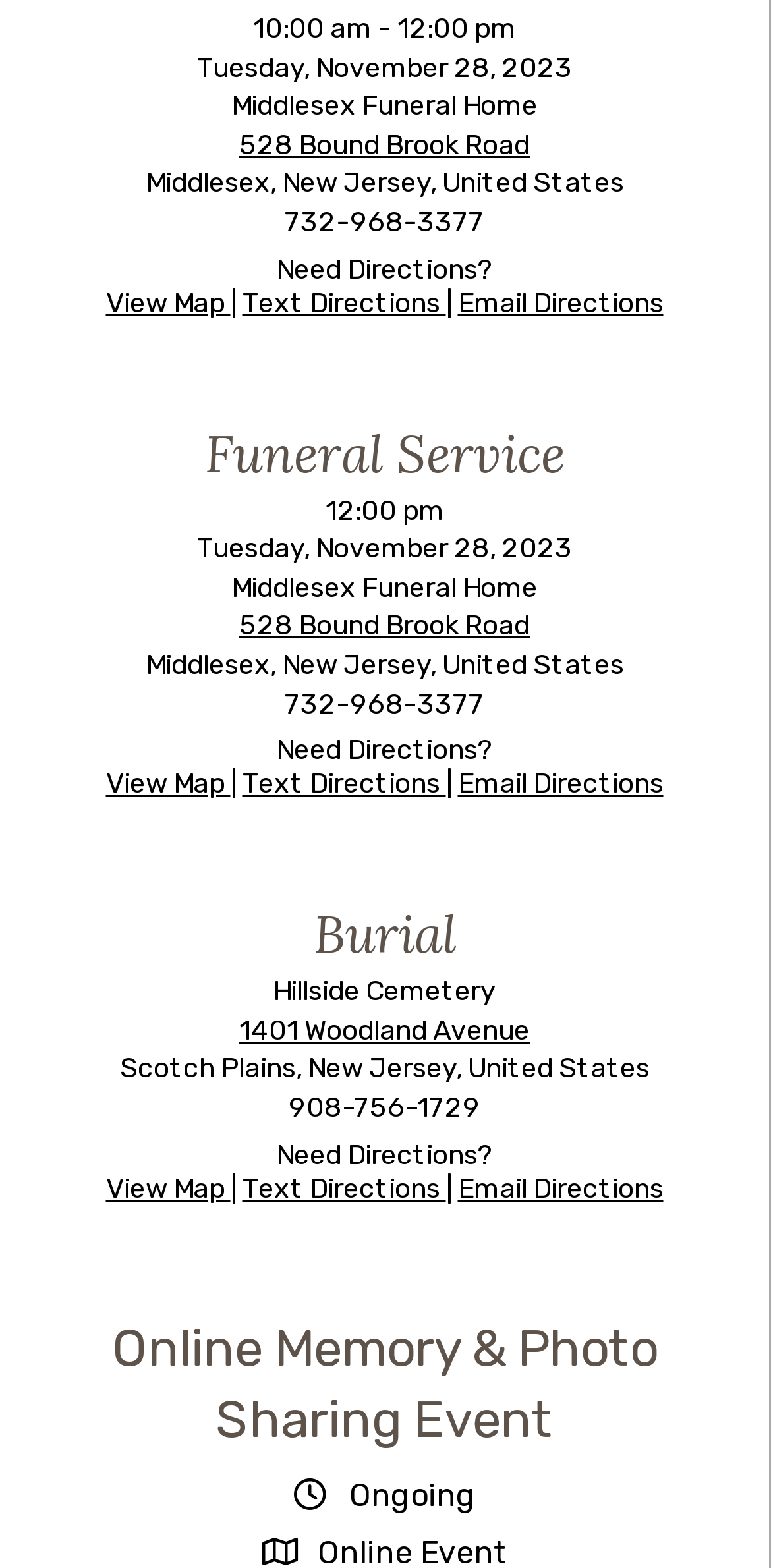Locate the coordinates of the bounding box for the clickable region that fulfills this instruction: "View Map".

[0.137, 0.182, 0.299, 0.204]